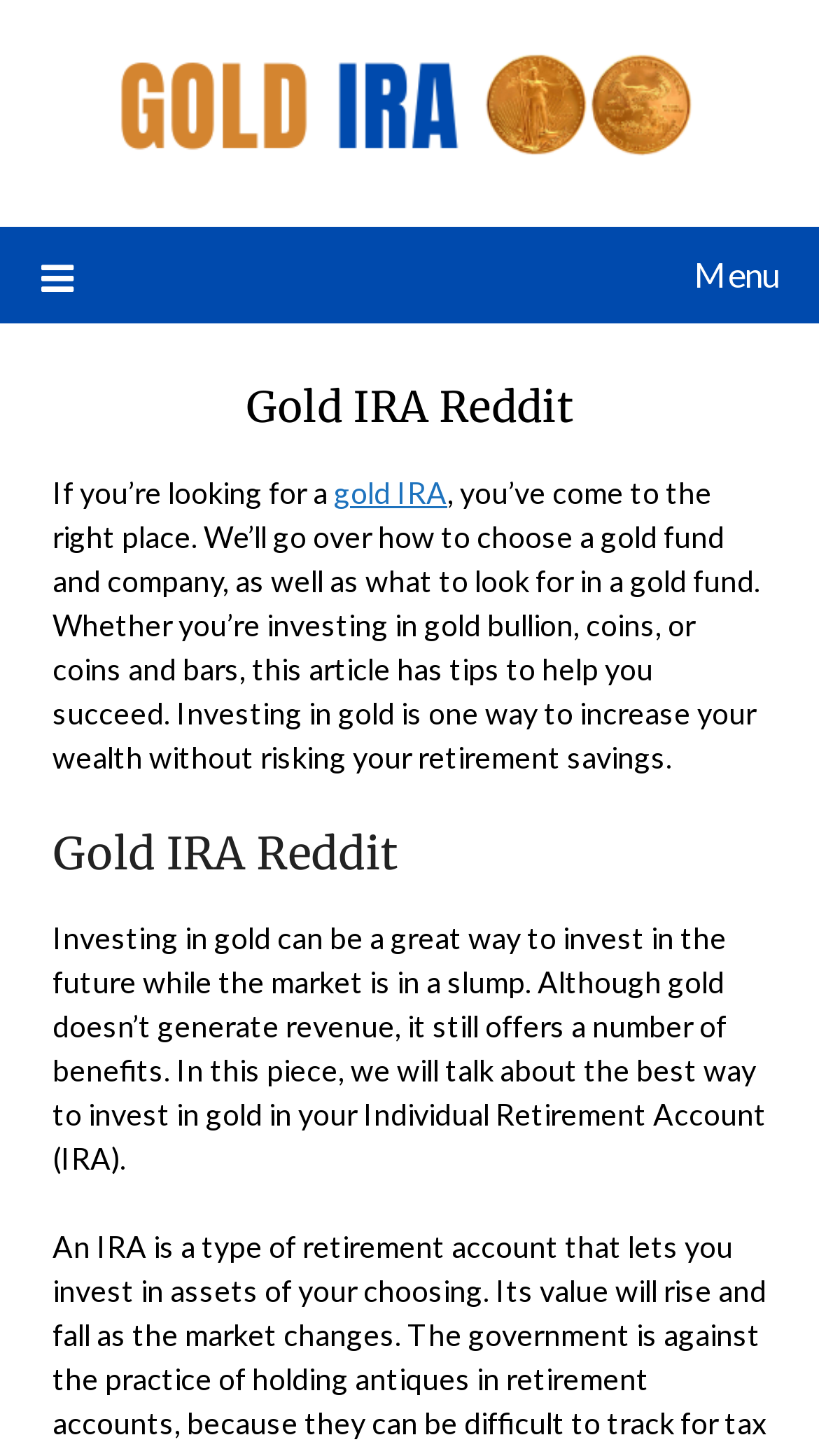Give a detailed account of the webpage's layout and content.

The webpage is about Gold IRA Reddit, with a prominent link and image at the top left corner, both labeled "Gold IRA". Below this, there is a menu icon on the top left, which when expanded, reveals a header section with a heading "Gold IRA Reddit". 

To the right of the menu icon, there is a block of text that starts with "If you’re looking for a" and continues to explain the purpose of the article, which is to guide readers on how to choose a gold fund and company, and what to look for in a gold fund. This text block is positioned above a heading that repeats the title "Gold IRA Reddit". 

Below this heading, there is another block of text that discusses the benefits of investing in gold, particularly in an Individual Retirement Account (IRA). This text block is positioned near the bottom left of the page. Overall, the webpage appears to be an informative article about Gold IRA, with a focus on educating readers about investing in gold.